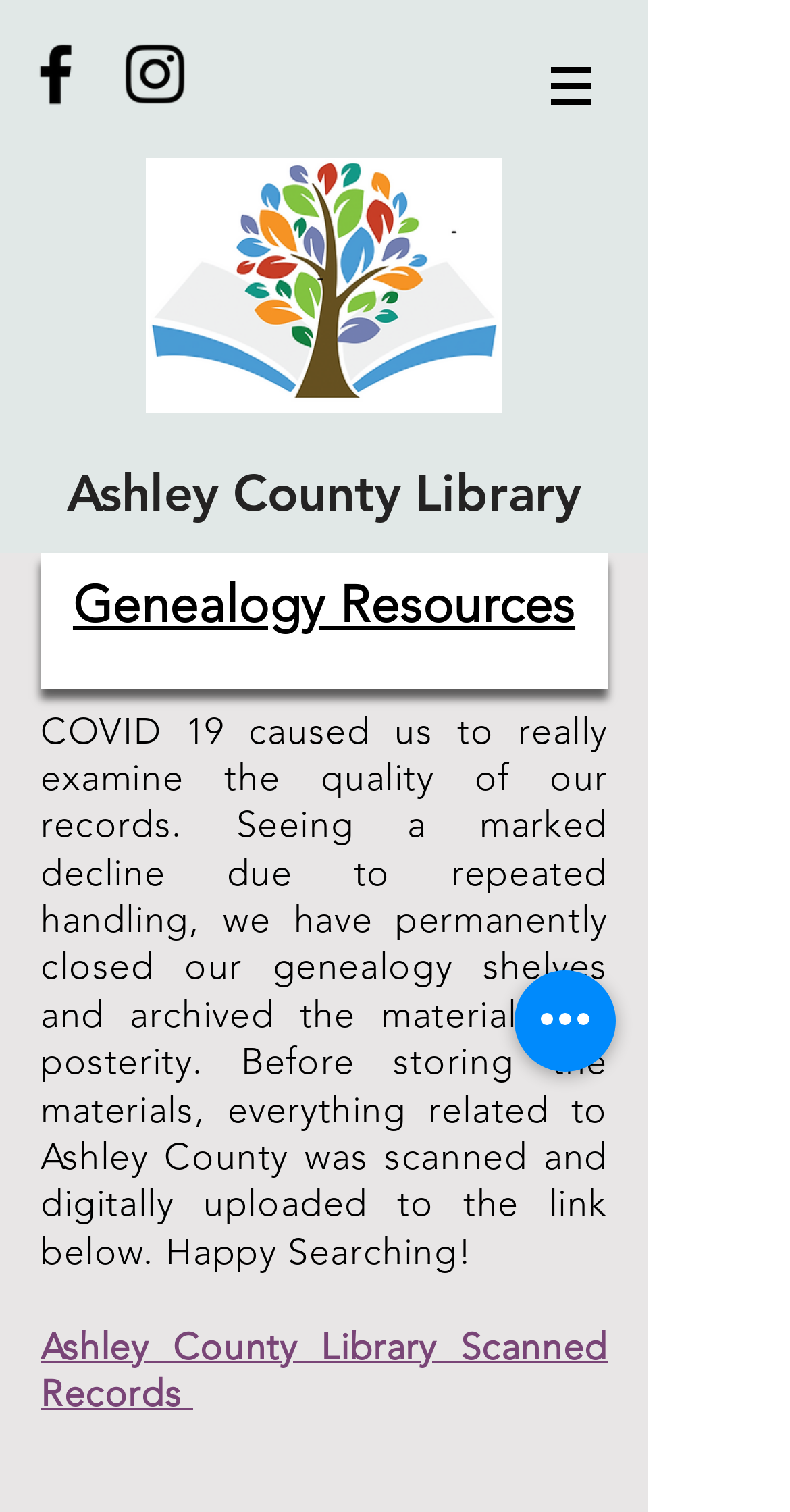Find and provide the bounding box coordinates for the UI element described with: "aria-label="Instagram"".

[0.146, 0.023, 0.246, 0.075]